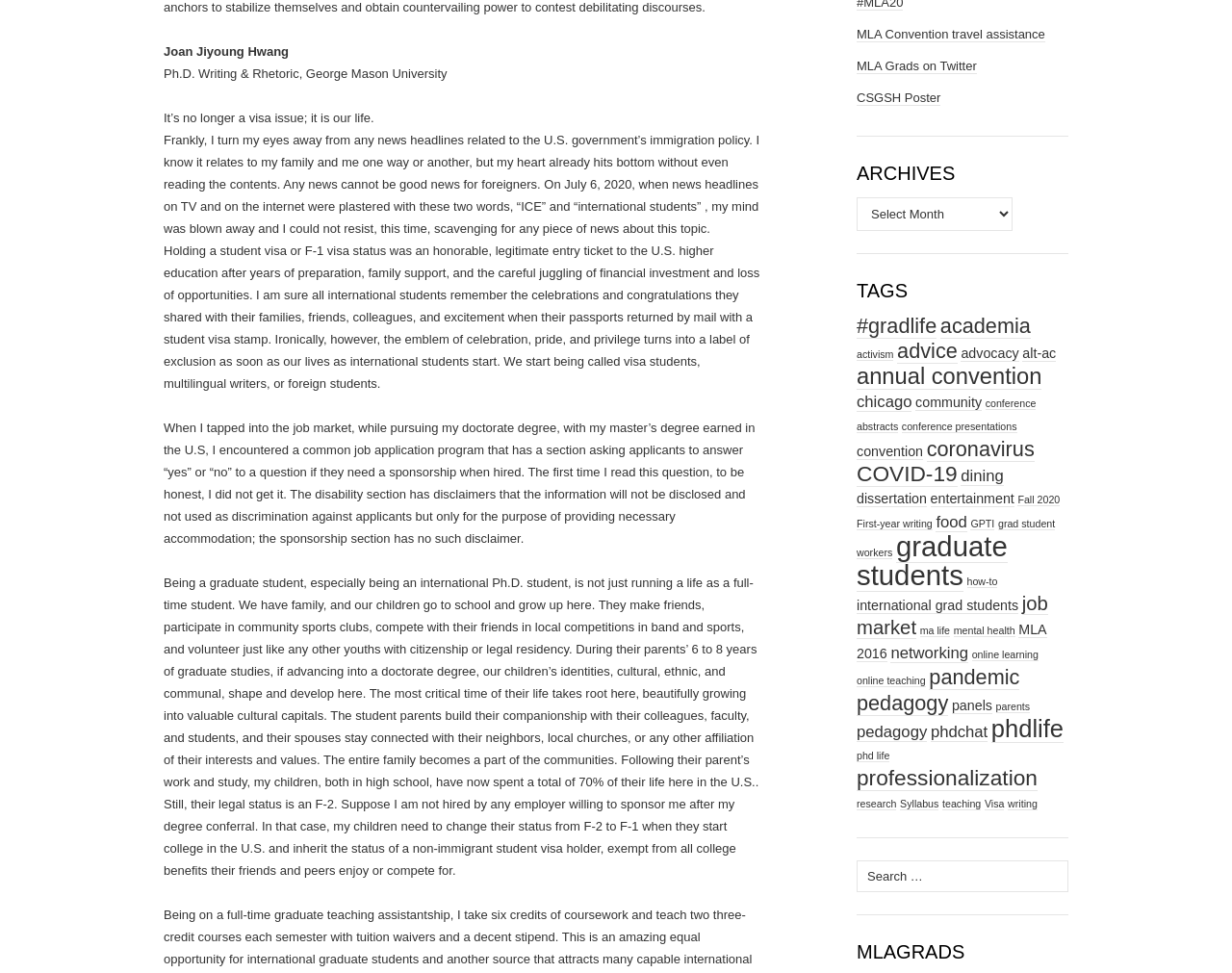Locate the bounding box coordinates of the element's region that should be clicked to carry out the following instruction: "Click on the 'international grad students' tag". The coordinates need to be four float numbers between 0 and 1, i.e., [left, top, right, bottom].

[0.695, 0.614, 0.827, 0.631]